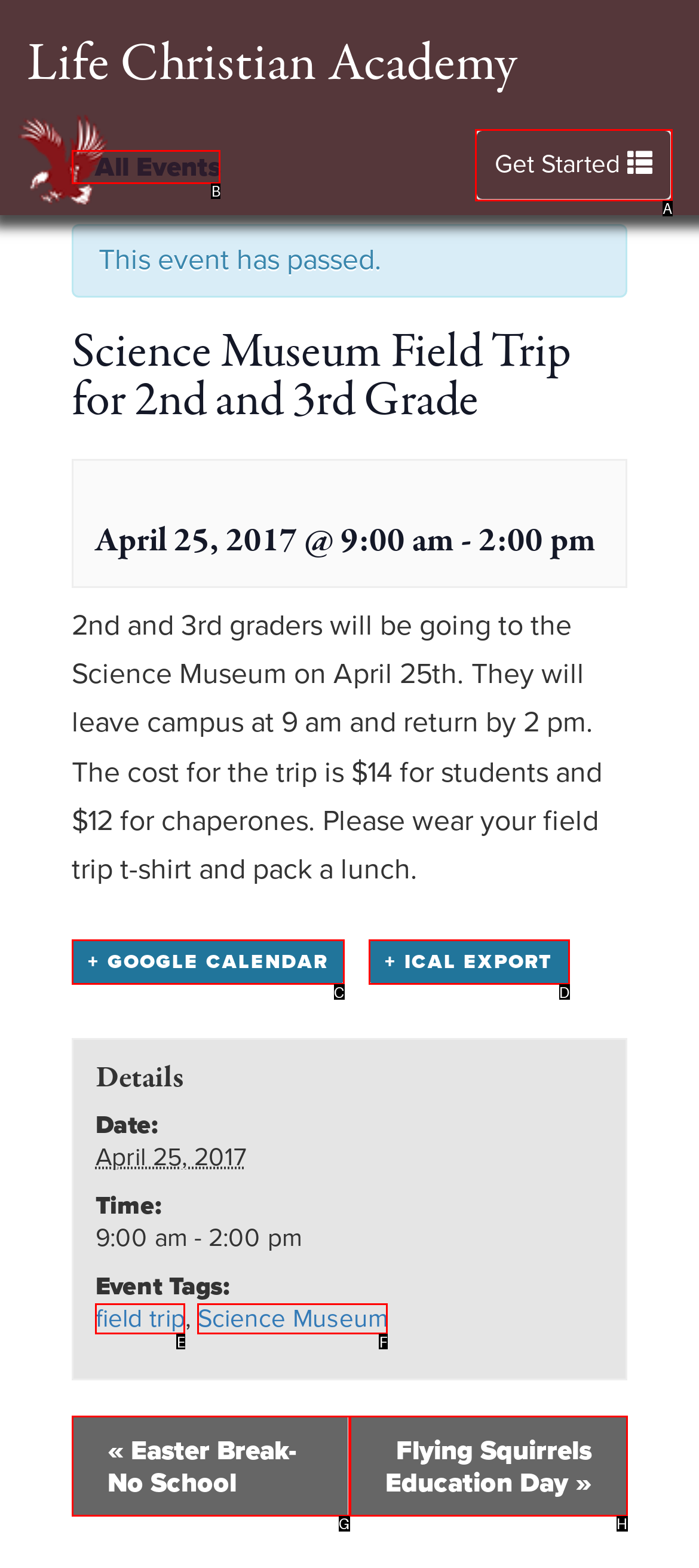For the instruction: read TECH KB, determine the appropriate UI element to click from the given options. Respond with the letter corresponding to the correct choice.

None